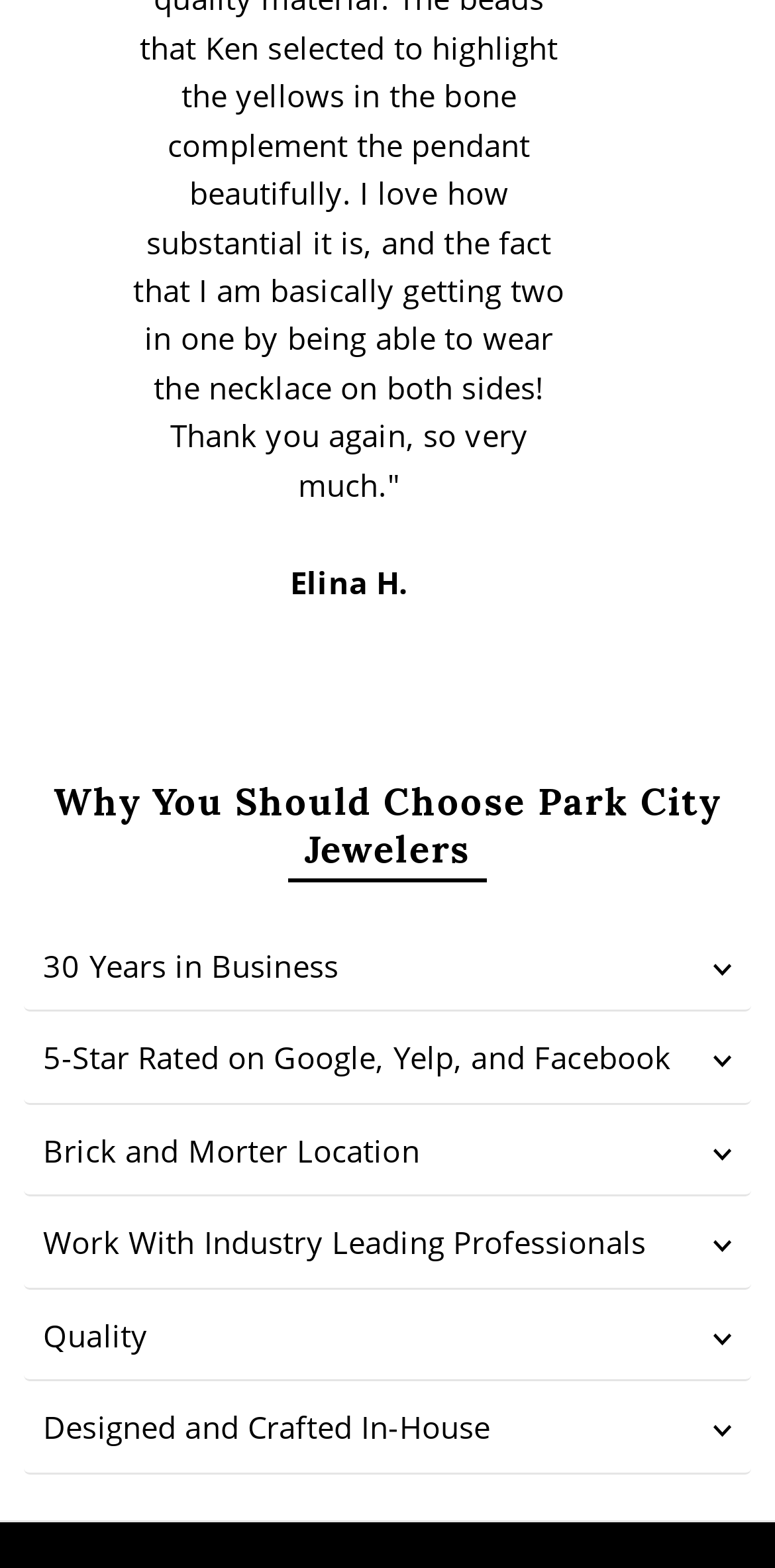Use the information in the screenshot to answer the question comprehensively: What is the name of the person mentioned on the webpage?

The webpage mentions the name 'Elina H.' at the top, which suggests that it might be the owner or someone related to Park City Jewelers.